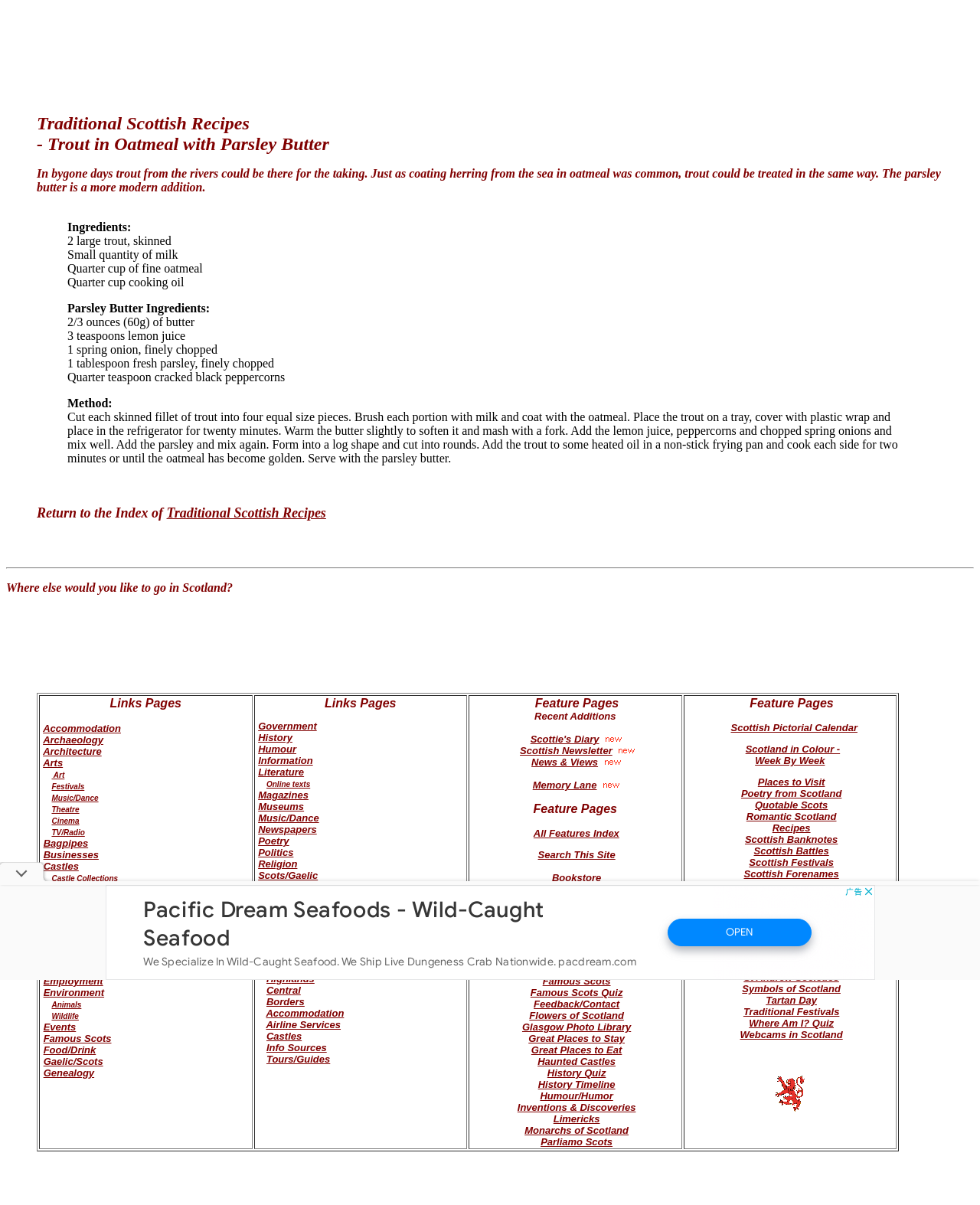Locate the bounding box coordinates of the element that needs to be clicked to carry out the instruction: "Check the information on Government". The coordinates should be given as four float numbers ranging from 0 to 1, i.e., [left, top, right, bottom].

[0.263, 0.598, 0.323, 0.607]